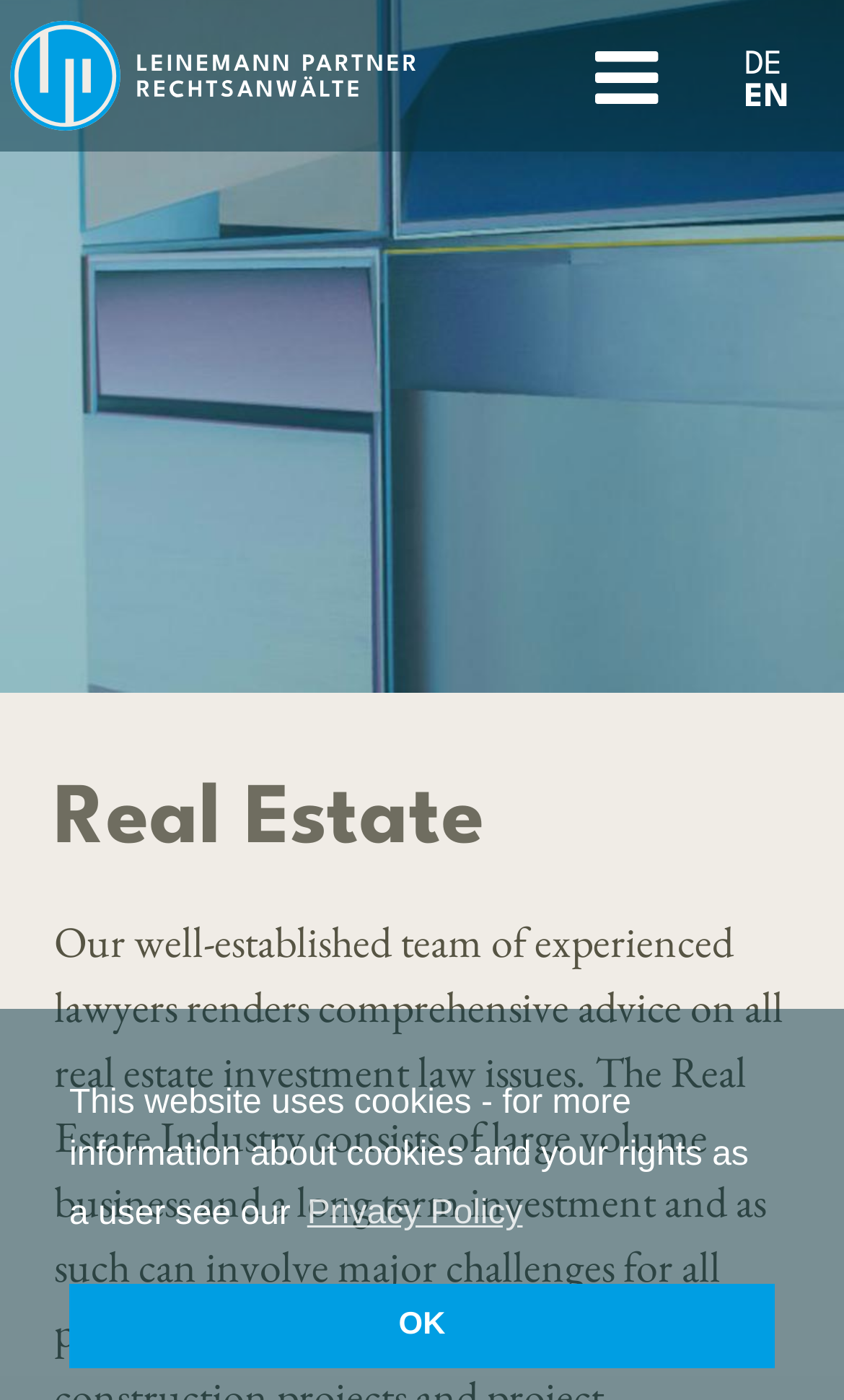Detail the various sections and features present on the webpage.

The webpage is about Leinemann Partner Rechtsanwälte, a law firm specializing in real estate, construction, and procurement law, with offices in Berlin, Frankfurt am Main, Düsseldorf, Köln, and Hamburg. 

At the top of the page, there is a logo, which is an image, aligned to the left. Next to the logo, there is a link with no text. 

Below the logo, there is a heading that reads "Real Estate". 

In the middle of the page, there is a cookie message that informs users about the use of cookies on the website. The message is accompanied by two buttons: "learn more about cookies" and "dismiss cookie message". The "learn more about cookies" button has a sub-element that reads "Privacy Policy". The "dismiss cookie message" button has a sub-element that reads "OK". 

At the bottom of the page, there are three links: a flag icon, and two language options, "DE" and "EN", which are aligned to the right.